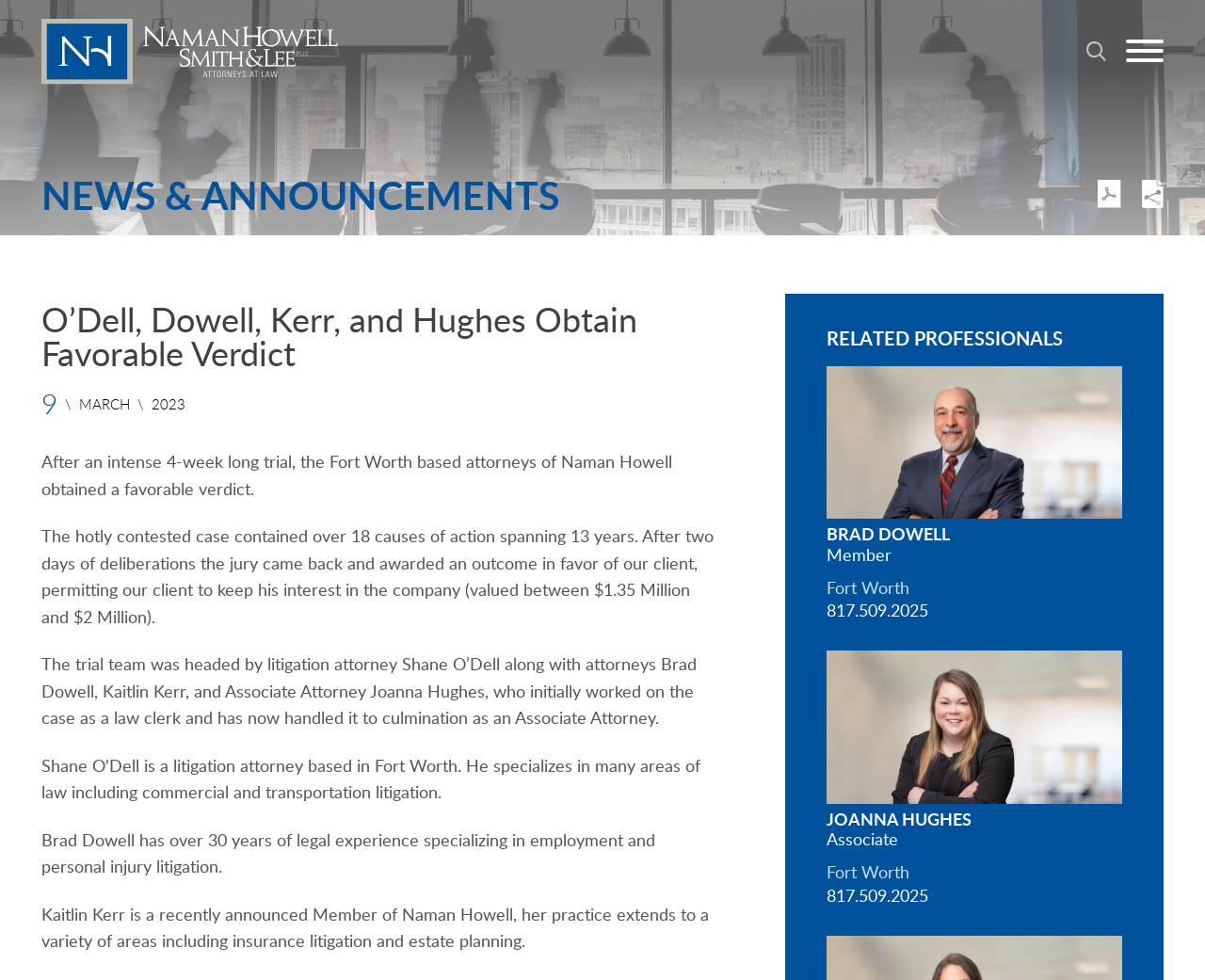What is Kaitlin Kerr's role in the law firm?
Give a thorough and detailed response to the question.

I found the answer by looking at the text element that describes Kaitlin Kerr's role, which states that she is a recently announced Member of Naman Howell.